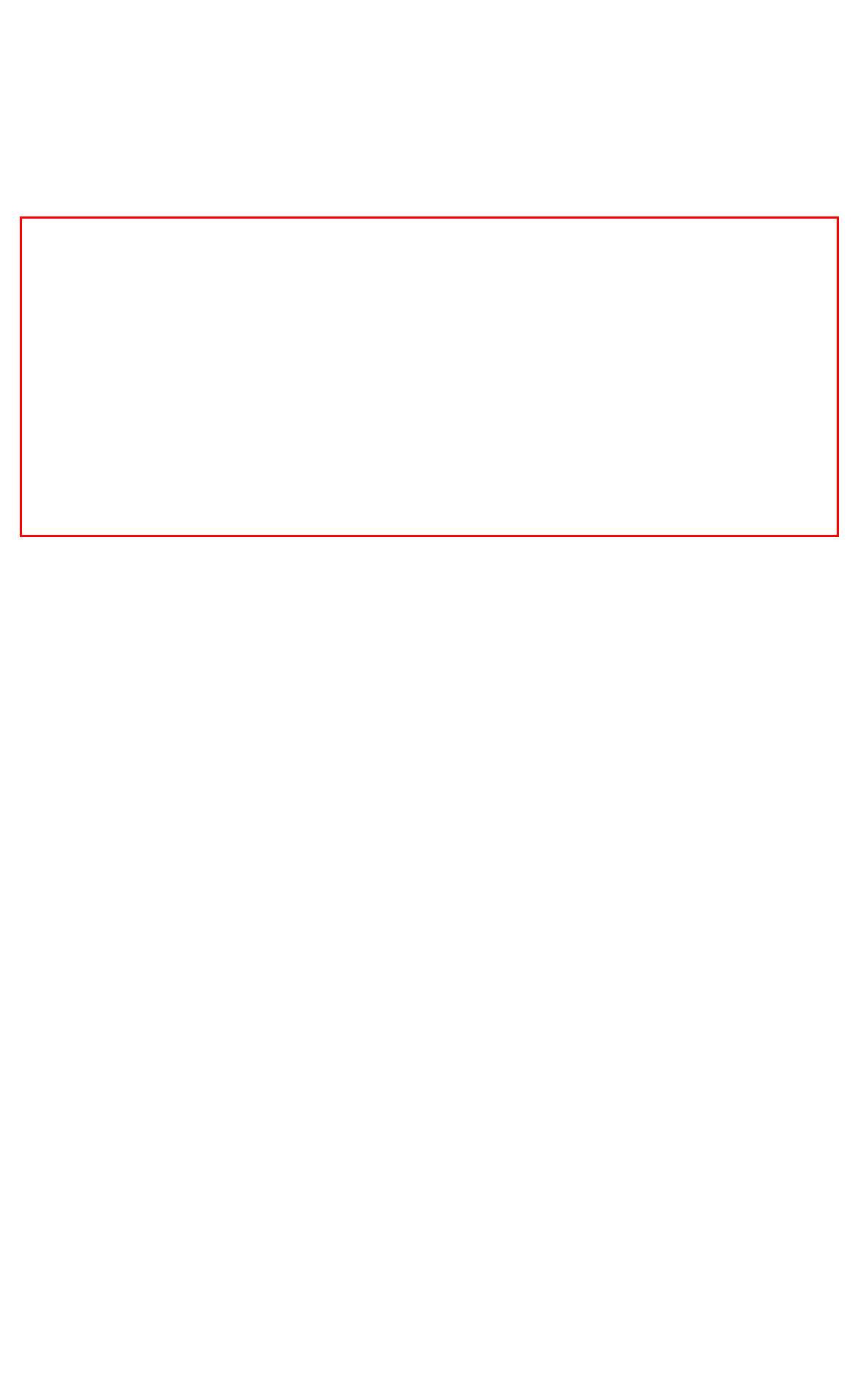Within the screenshot of the webpage, there is a red rectangle. Please recognize and generate the text content inside this red bounding box.

The Georgia Nurses Association-Peer Assistance Program (GNA-PAP) continues to press for reporting by employers when nurses are working impaired. The number to call GNA-PAP is 800-462-9627 or 404-325-8807.